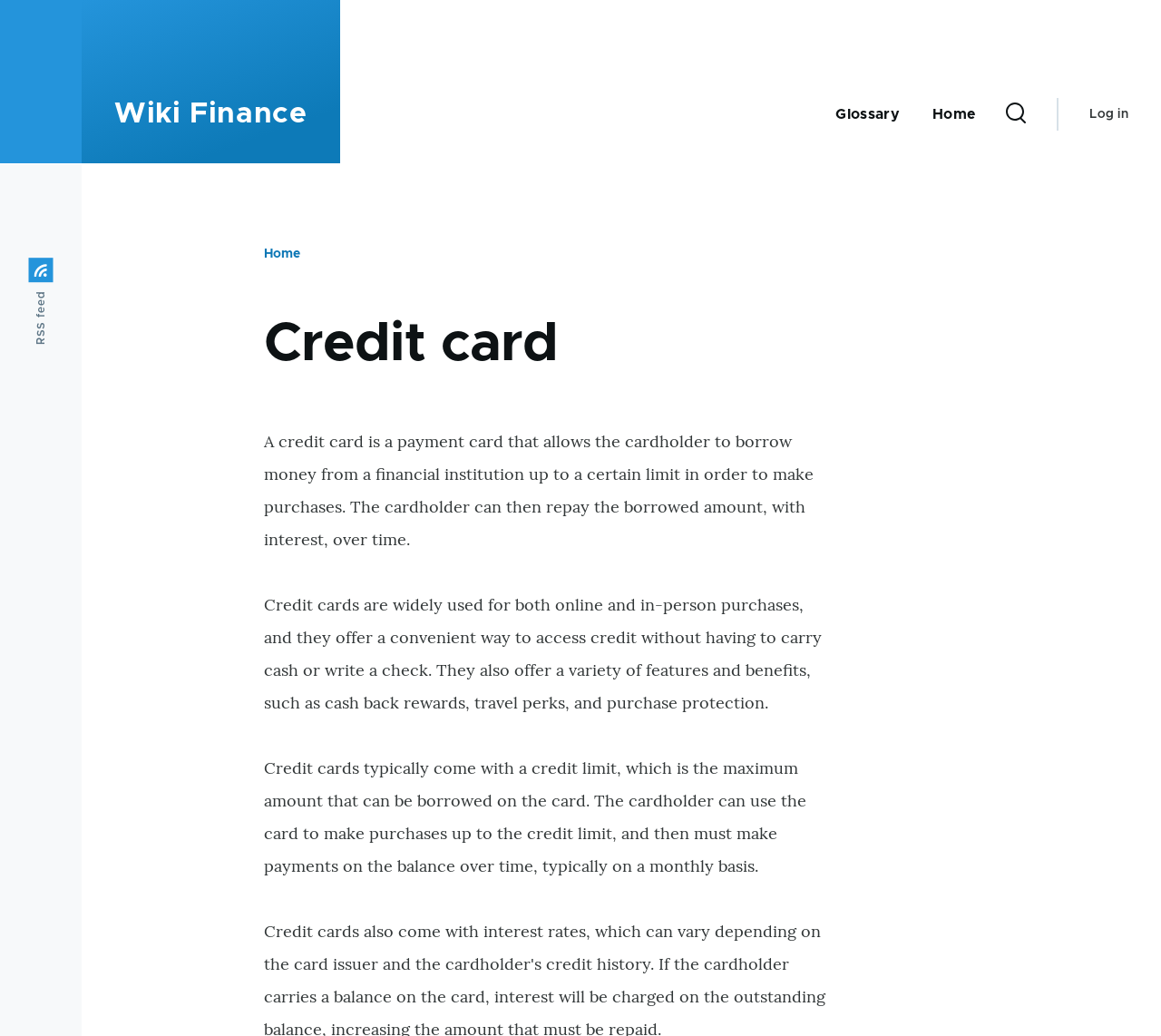Please identify the bounding box coordinates of the area that needs to be clicked to follow this instruction: "View the RSS feed".

[0.025, 0.249, 0.046, 0.333]